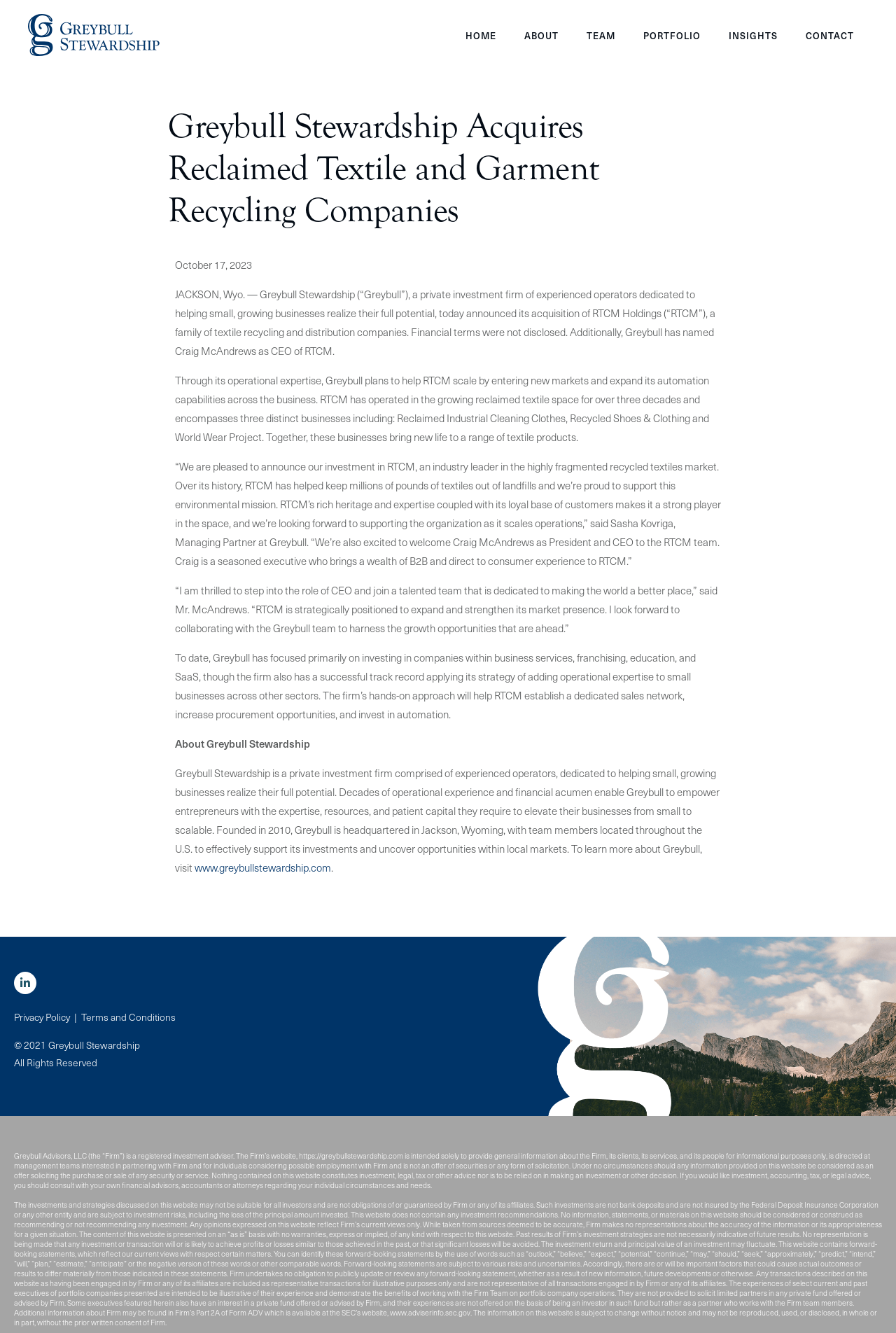What is the name of the website of Greybull Stewardship?
Can you provide an in-depth and detailed response to the question?

I found the answer by looking at the link at the bottom of the webpage, which says 'To learn more about Greybull, visit www.greybullstewardship.com'.